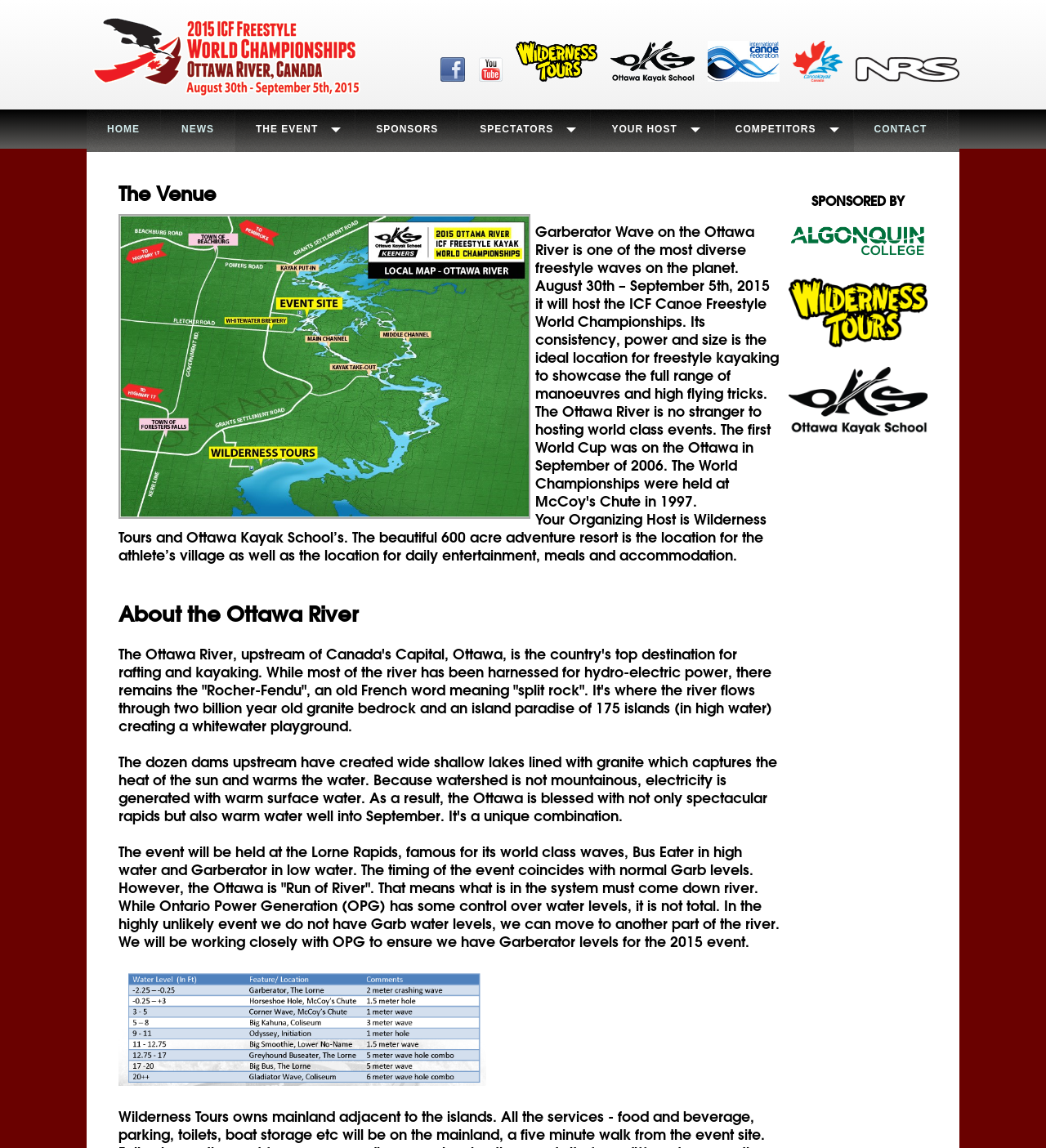Analyze and describe the webpage in a detailed narrative.

The webpage is about the 2015 ICF World Freestyle Canoe and Kayak Championships. At the top, there is a banner with a link to the championships' homepage and an image with the same title. Below the banner, there are five social media links with corresponding images.

The main navigation menu is located below the banner, with seven links: HOME, NEWS, THE EVENT, SPONSORS, SPECTATORS, YOUR HOST, and COMPETITORS. Each link has a distinct position, with HOME on the left and COMPETITORS on the right.

The main content of the webpage is divided into sections. The first section is about the venue, with a heading "The Venue" and a large image of the Ottawa River and the 2015 World Championships site map. Below the image, there is a paragraph of text describing the organizing host, Wilderness Tours and Ottawa Kayak School's, and their role in the event.

The next section is about the Ottawa River, with a heading "About the Ottawa River". There is a paragraph of text describing the river's features and its suitability for rafting and kayaking. Below the text, there is another image showing various competition locations on the Ottawa River.

At the bottom of the page, there are three sponsored links with images, labeled "SPONSORED BY".